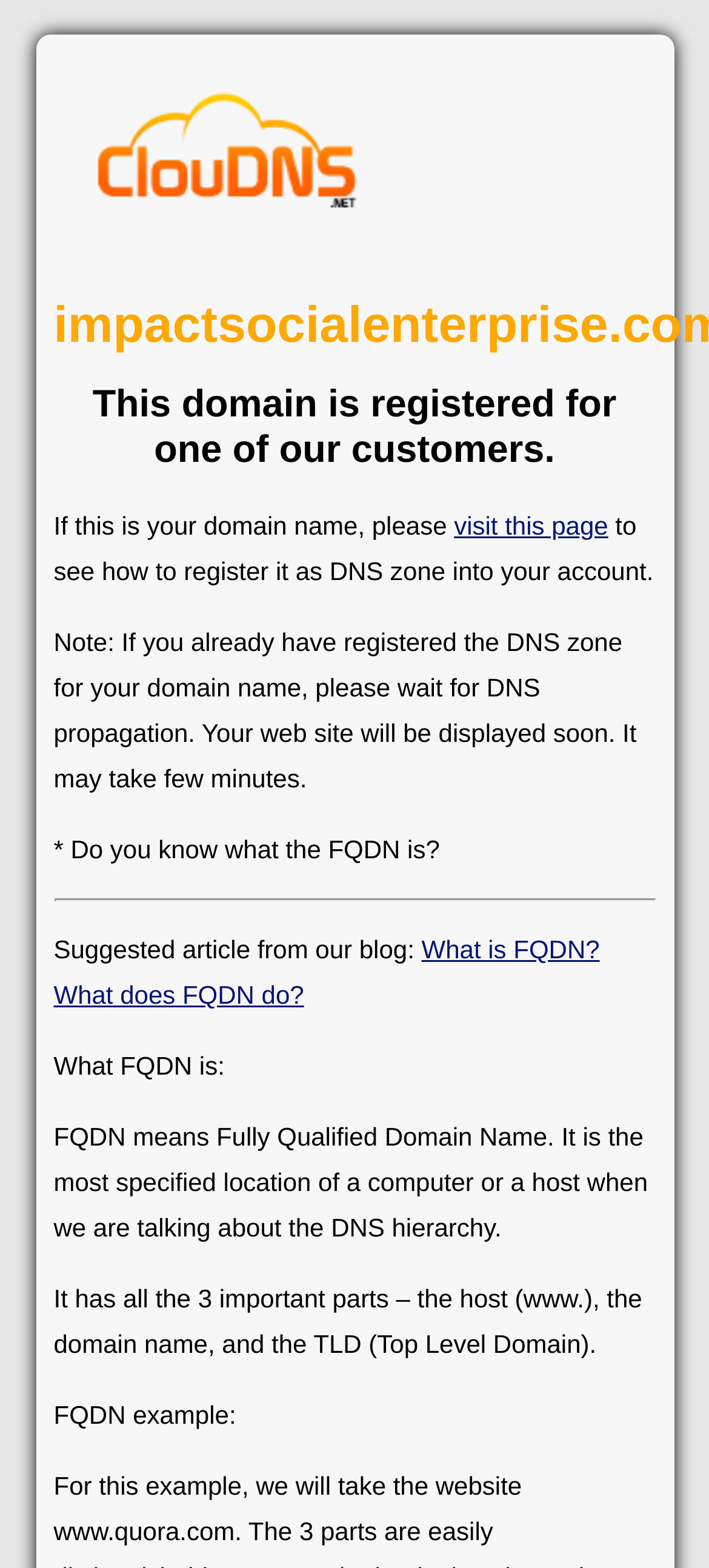Create a detailed narrative of the webpage’s visual and textual elements.

The webpage appears to be a domain registration page for "impactsocialenterprise.com". At the top left, there is a link to "Cloud DNS" accompanied by a small image. Below this, there are two headings: the first displays the domain name, and the second explains that the domain is registered for one of their customers.

Following this, there is a paragraph of text that informs the user what to do if this is their domain name, with a link to "visit this page" to register it as a DNS zone into their account. Below this, there is a note explaining that if the DNS zone is already registered, the user should wait for DNS propagation, and their website will be displayed soon.

Further down, there is a question "* Do you know what the FQDN is?" followed by a horizontal separator. Below the separator, there is a suggested article from their blog, with a link to "What is FQDN? What does FQDN do?".

The webpage then provides an explanation of what FQDN is, stating that it stands for Fully Qualified Domain Name and is the most specified location of a computer or host in the DNS hierarchy. It consists of three important parts: the host, domain name, and Top Level Domain. An example of an FQDN is also provided.